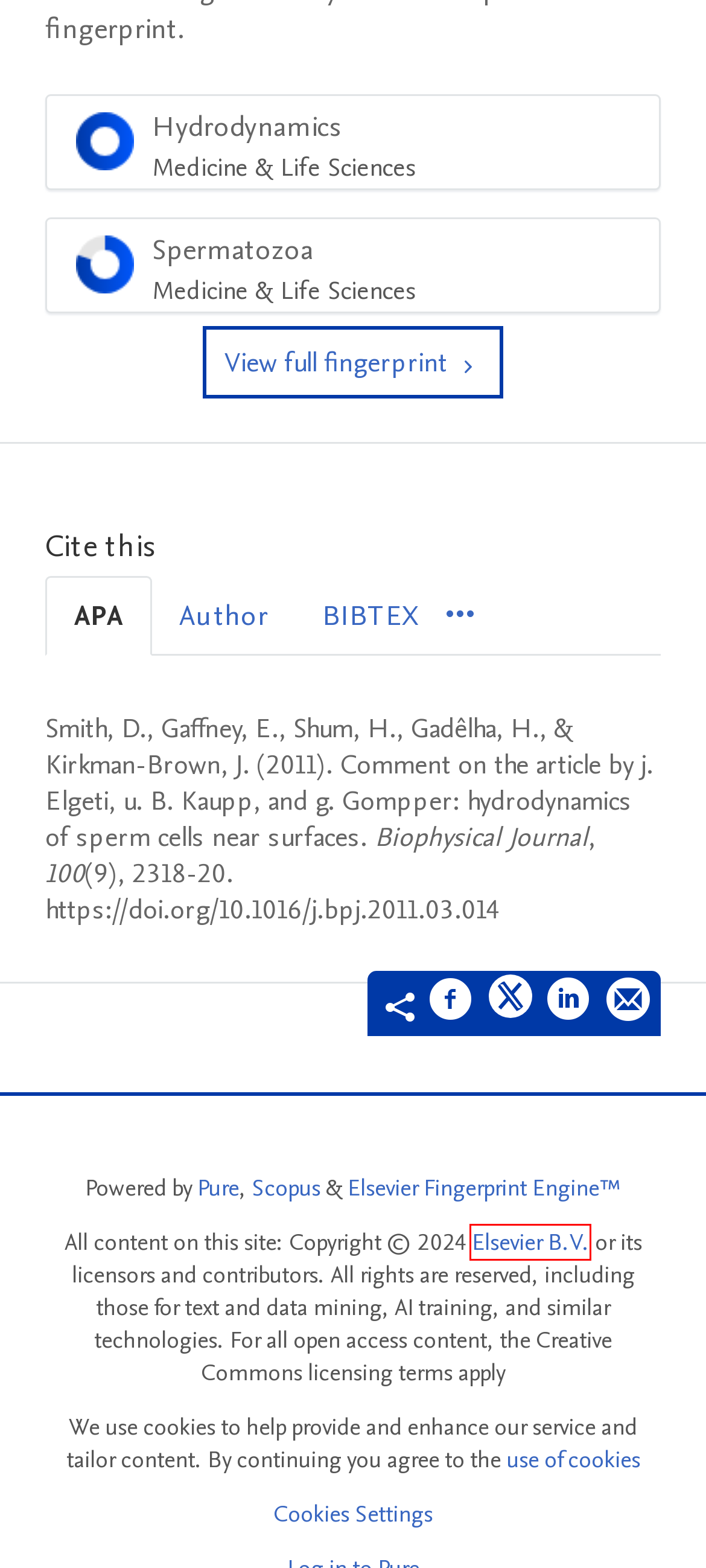Analyze the given webpage screenshot and identify the UI element within the red bounding box. Select the webpage description that best matches what you expect the new webpage to look like after clicking the element. Here are the candidates:
A. Pure - Research Information system
B. Birmingham Medical School
     — University of Birmingham
C. Pure | The world’s leading RIMS or CRIS | Elsevier
D. Scopus preview -  
Scopus - Welcome to Scopus
E. Elsevier | 信息分析业务
F. David Smith
     — University of Birmingham
G. Your Privacy - University of Birmingham
H. PlumX

E